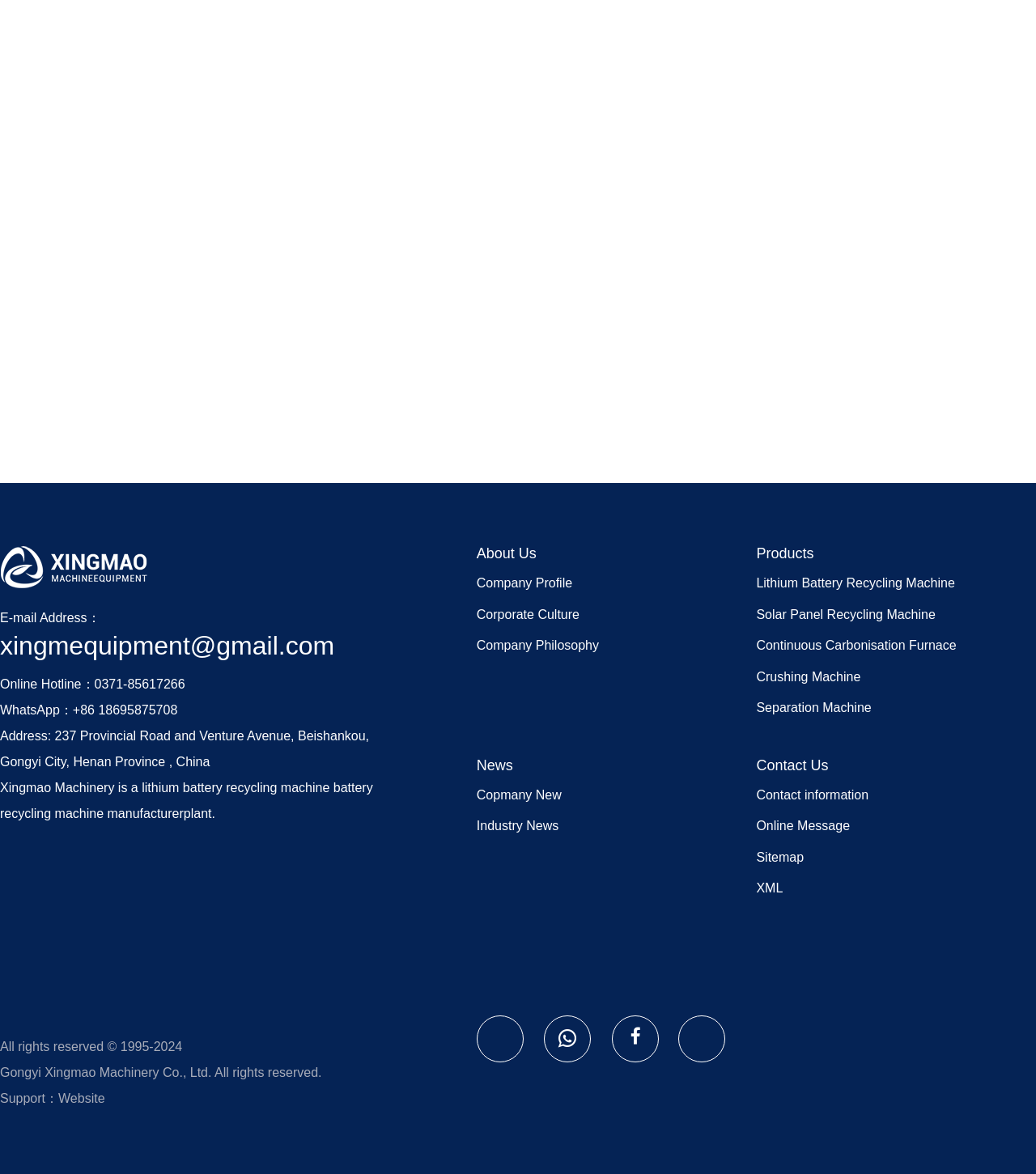Utilize the details in the image to thoroughly answer the following question: What type of machines does the company manufacture?

The company manufactures lithium battery recycling machines, as well as other machines such as solar panel recycling machines and crushing machines. This information can be found in the products section of the webpage.